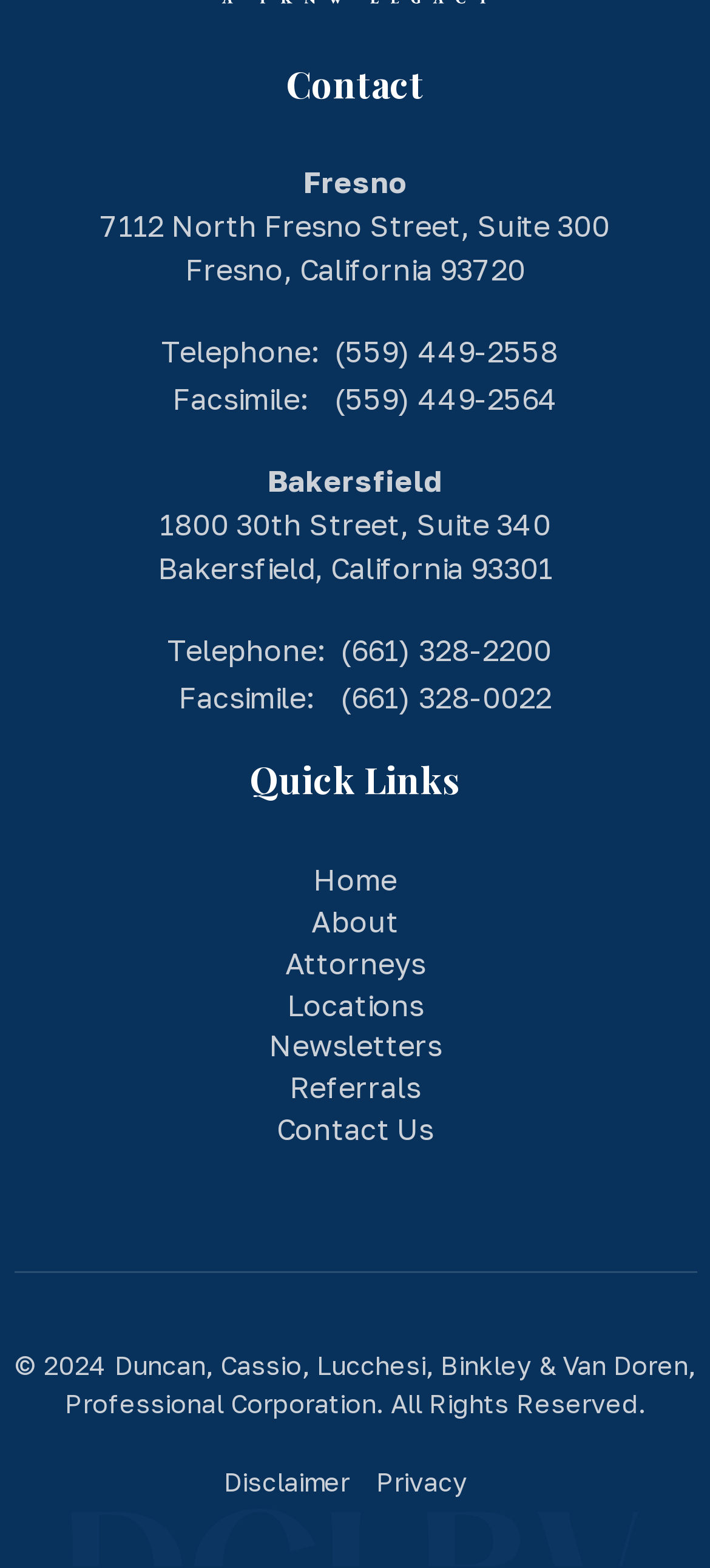What is the telephone number for the Fresno office?
Please provide a single word or phrase as your answer based on the image.

(559) 449-2558